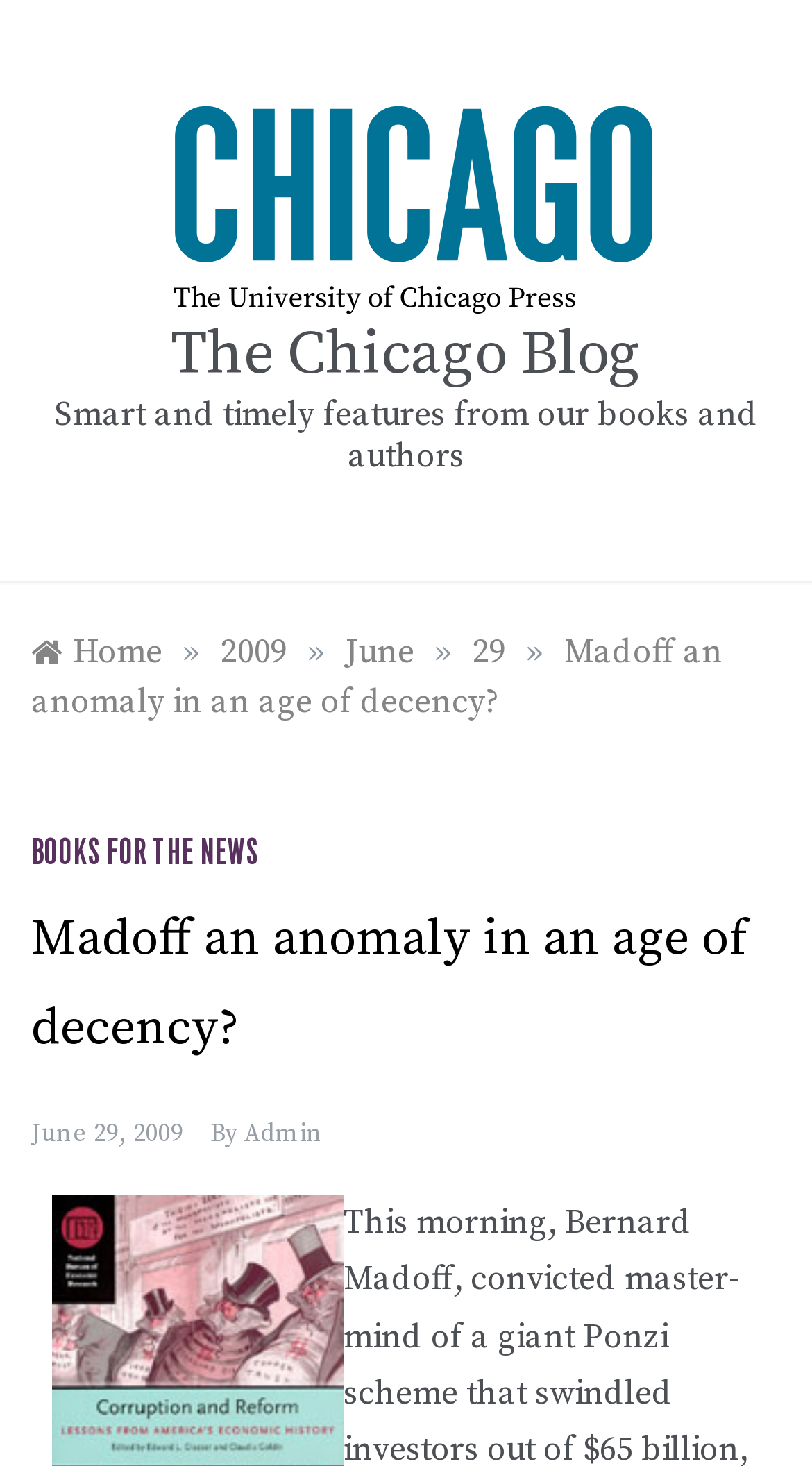Extract the bounding box coordinates for the UI element described as: "parent_node: The Chicago Blog".

[0.153, 0.127, 0.847, 0.156]